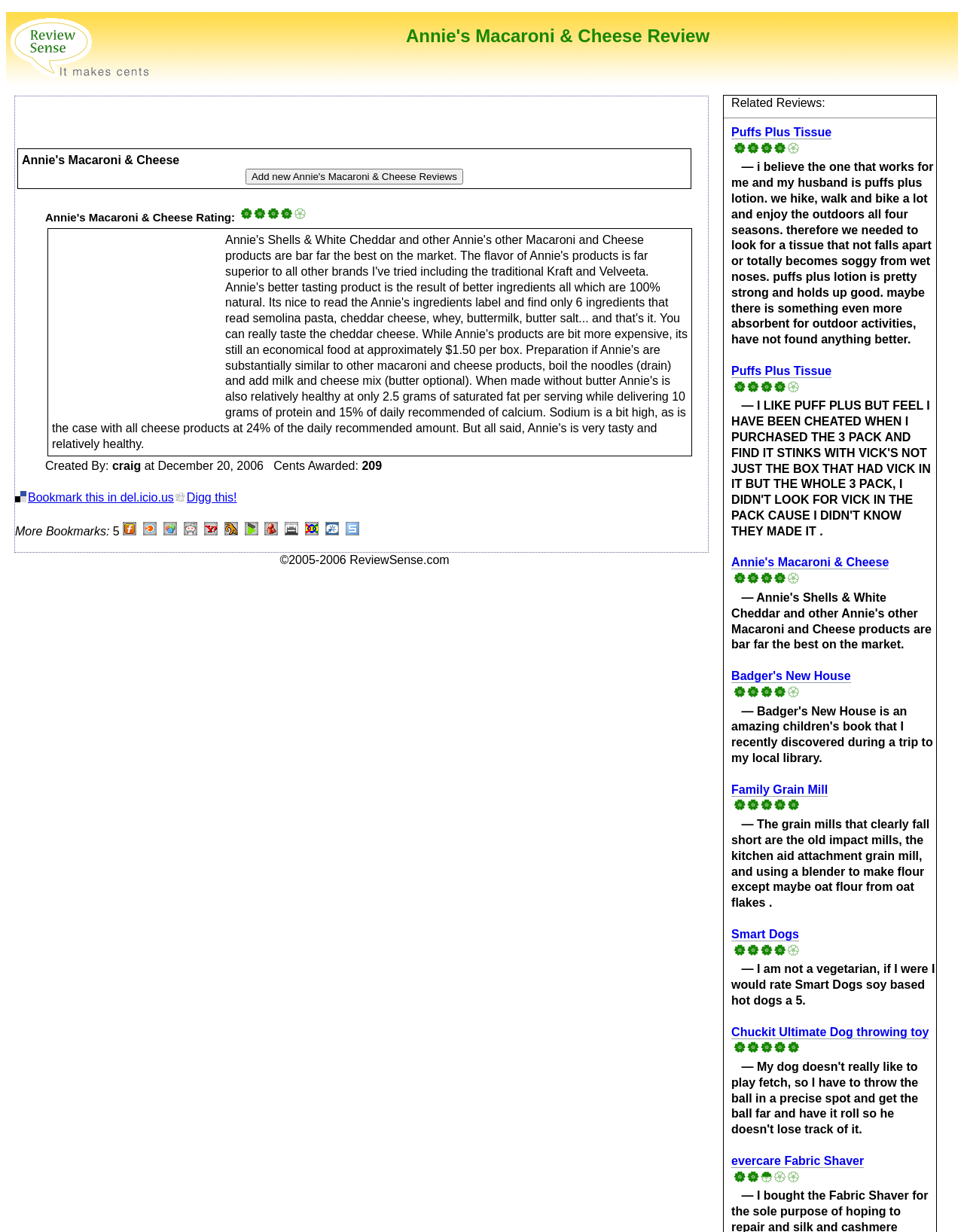Identify the bounding box coordinates for the element that needs to be clicked to fulfill this instruction: "Click the LinkedIn link". Provide the coordinates in the format of four float numbers between 0 and 1: [left, top, right, bottom].

None